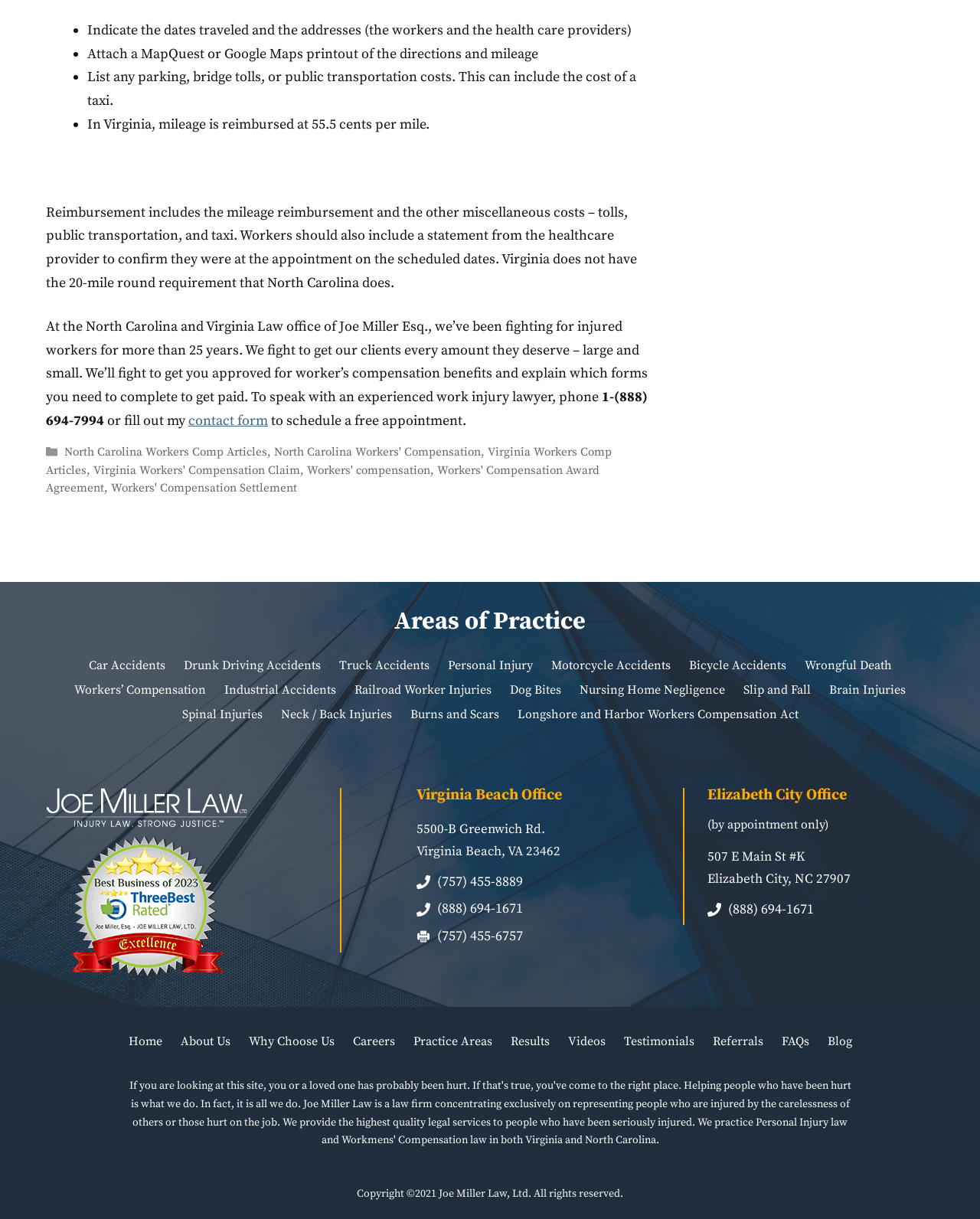Specify the bounding box coordinates of the area that needs to be clicked to achieve the following instruction: "Click the 'contact form' link".

[0.192, 0.338, 0.273, 0.352]